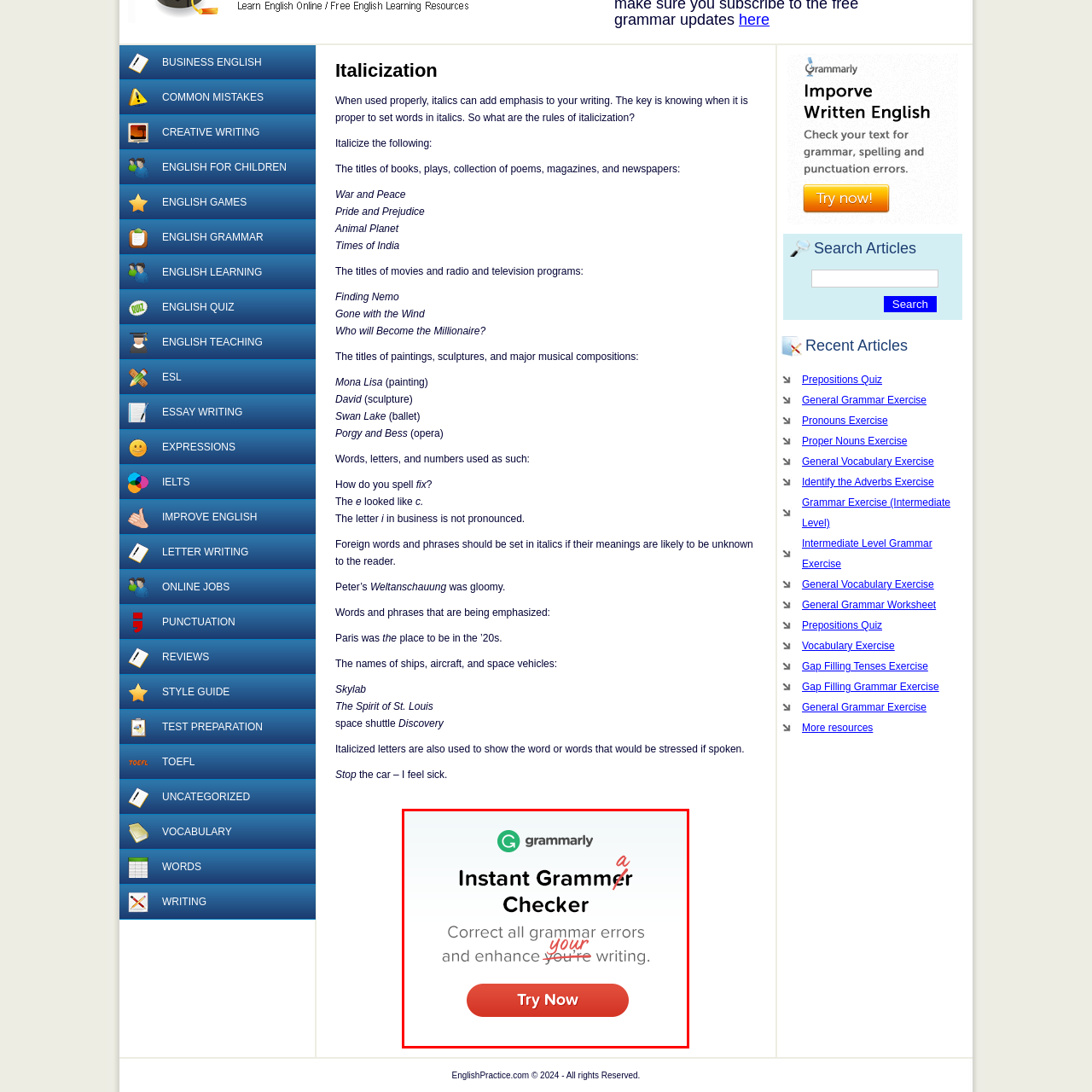Offer an in-depth description of the image encased within the red bounding lines.

The image features a promotional advertisement for Grammarly, showcasing its Instant Grammar Checker. The prominent text reads "Instant Grammar Checker," emphasizing the service's primary function. Beneath this, there's a call to action stating, "Correct all grammar errors and enhance your writing," encouraging users to improve their writing skills. The word "your" is highlighted with a red underline, indicating a grammar correction, while the words "a" and "grammar" also show corrections, illustrating theGrammar Checker's capabilities. A bright orange button labeled "Try Now" invites users to engage with the service instantly. The overall design offers a clean, professionally inviting look, appealing to individuals seeking to refine their writing.